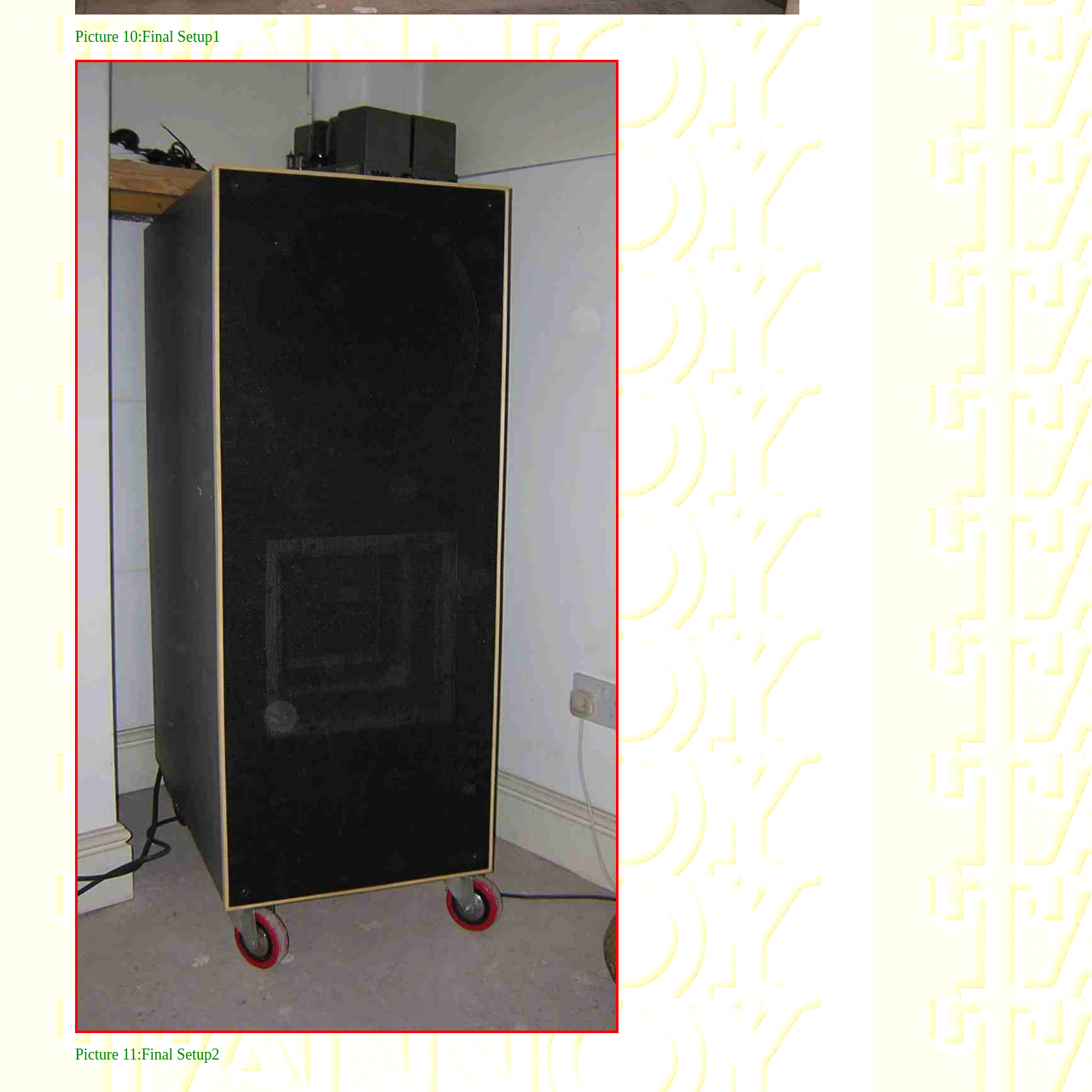Please scrutinize the image marked by the red boundary and answer the question that follows with a detailed explanation, using the image as evidence: 
What is the aesthetic of the environment?

The environment is described as having a slightly utilitarian aesthetic, implying that the space is designed for functionality and practicality over decorative or luxurious features.